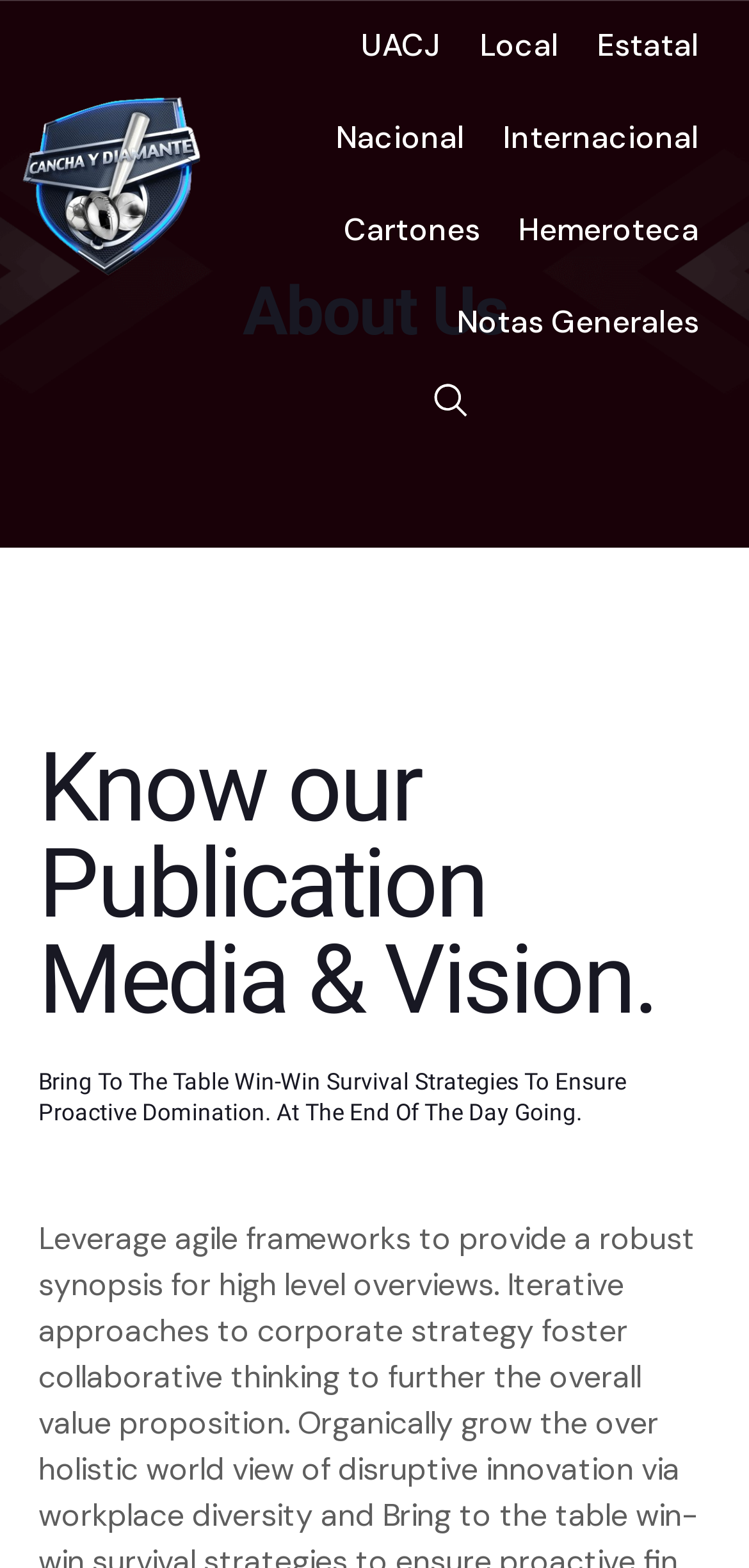How many headings are there on the page?
Please answer the question with a detailed and comprehensive explanation.

I identified three headings on the page, which are 'About Us', 'Know our Publication Media & Vision.', and 'Bring To The Table Win-Win Survival Strategies To Ensure Proactive Domination. At The End Of The Day Going.'.